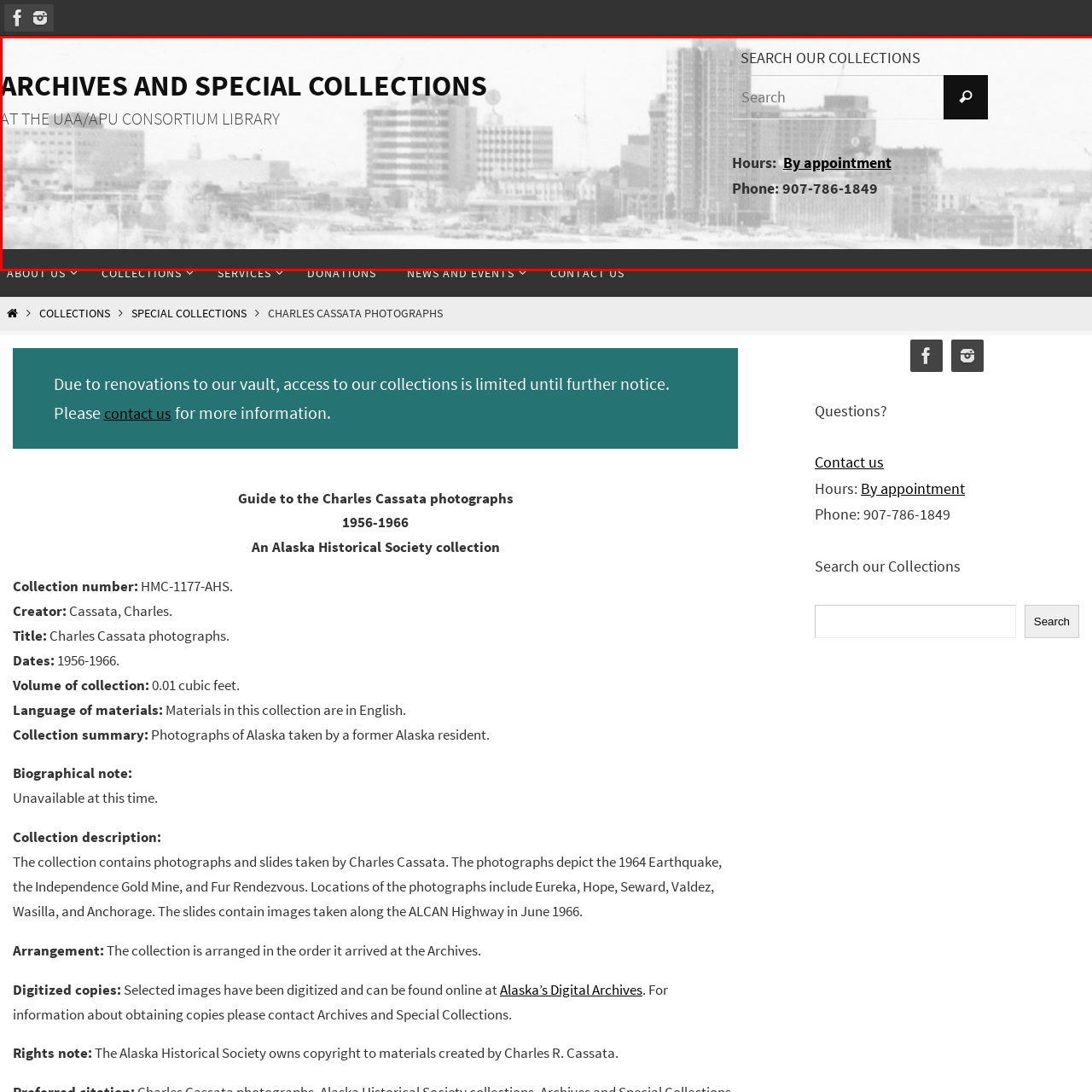Inspect the image outlined by the red box and answer the question using a single word or phrase:
How can users search for archival materials?

Through the 'Search our Collections' function